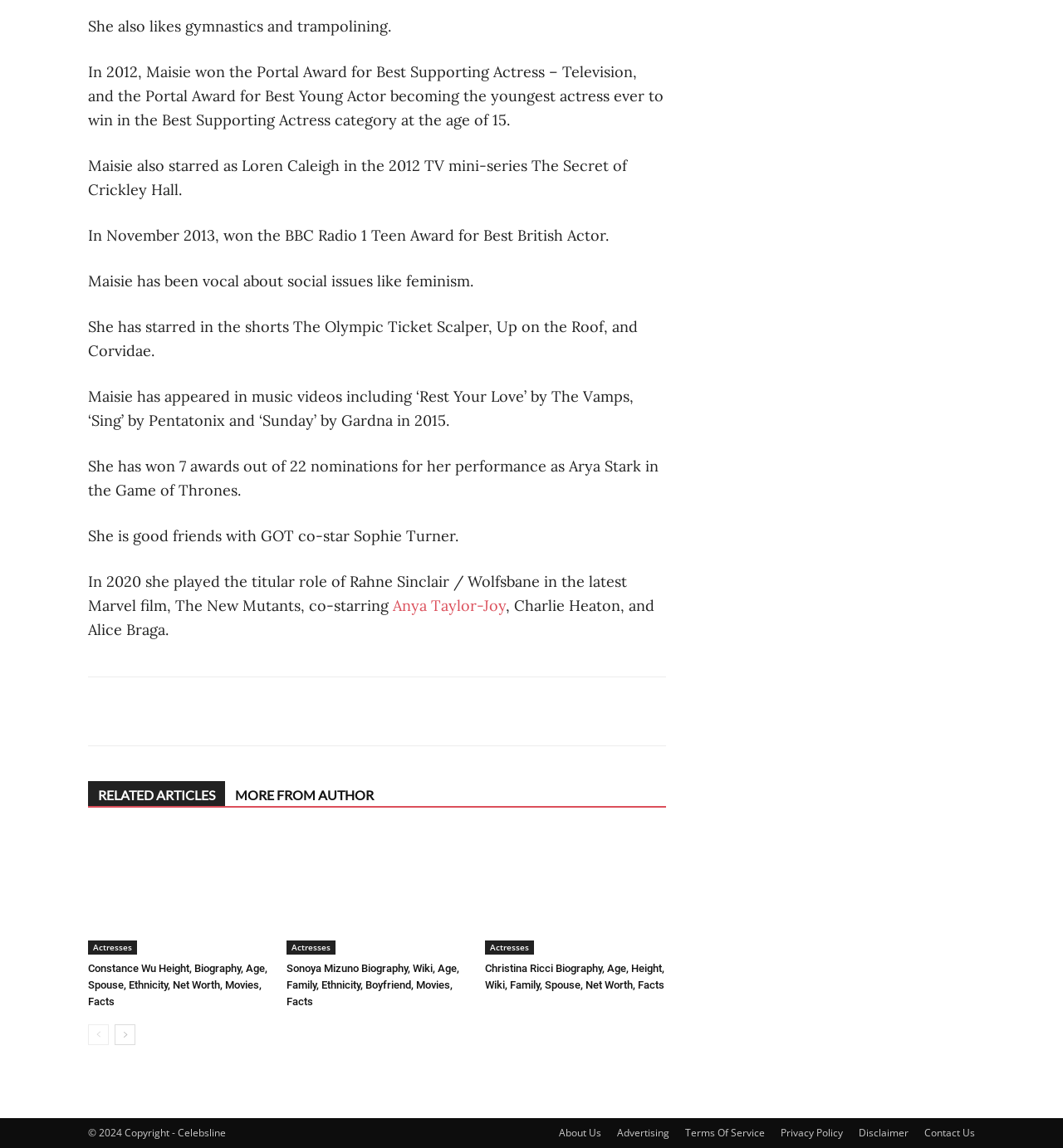Give a succinct answer to this question in a single word or phrase: 
What is Maisie Williams' profession?

Actress